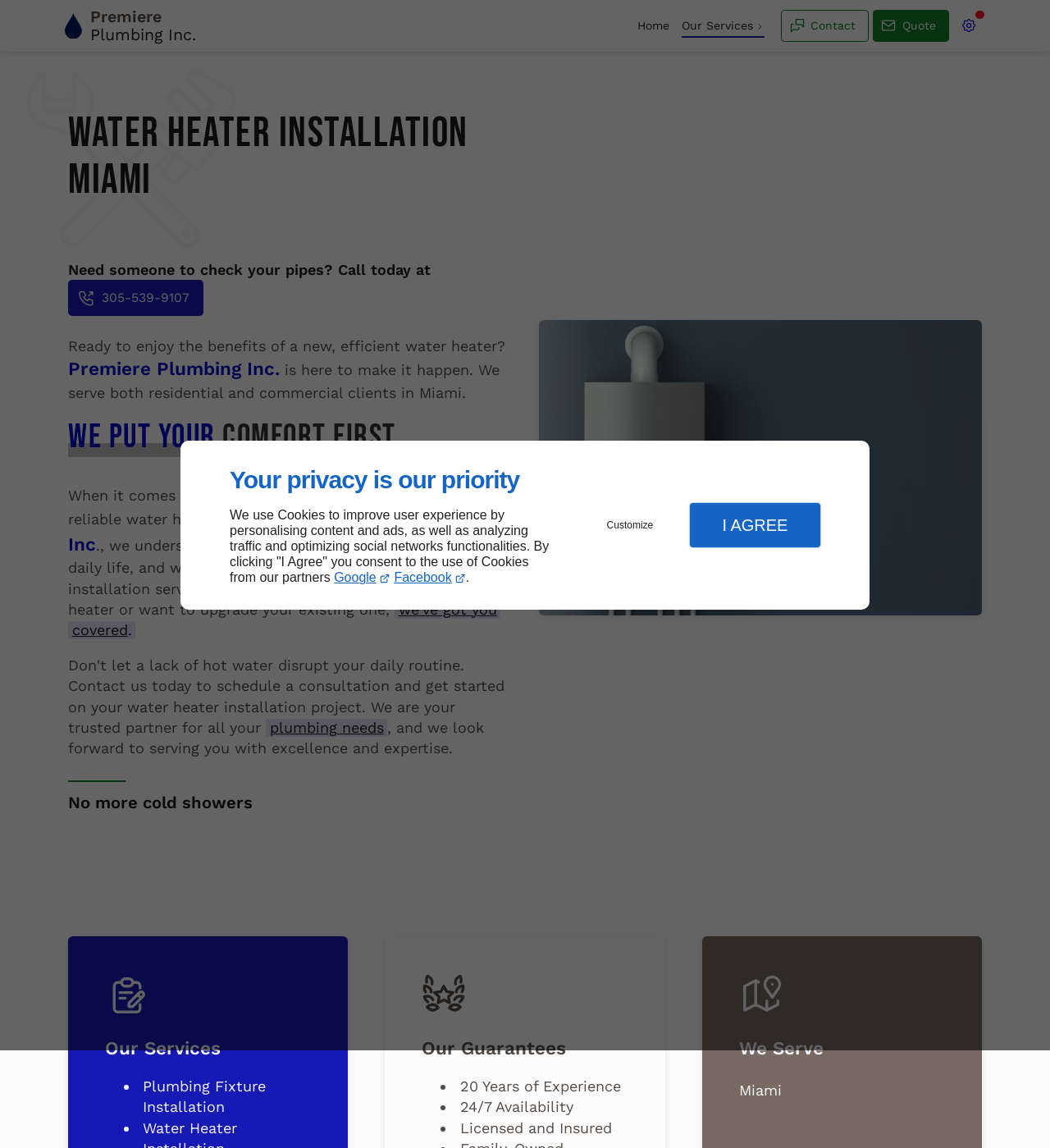What is the importance of hot water?
Relying on the image, give a concise answer in one word or a brief phrase.

Daily life